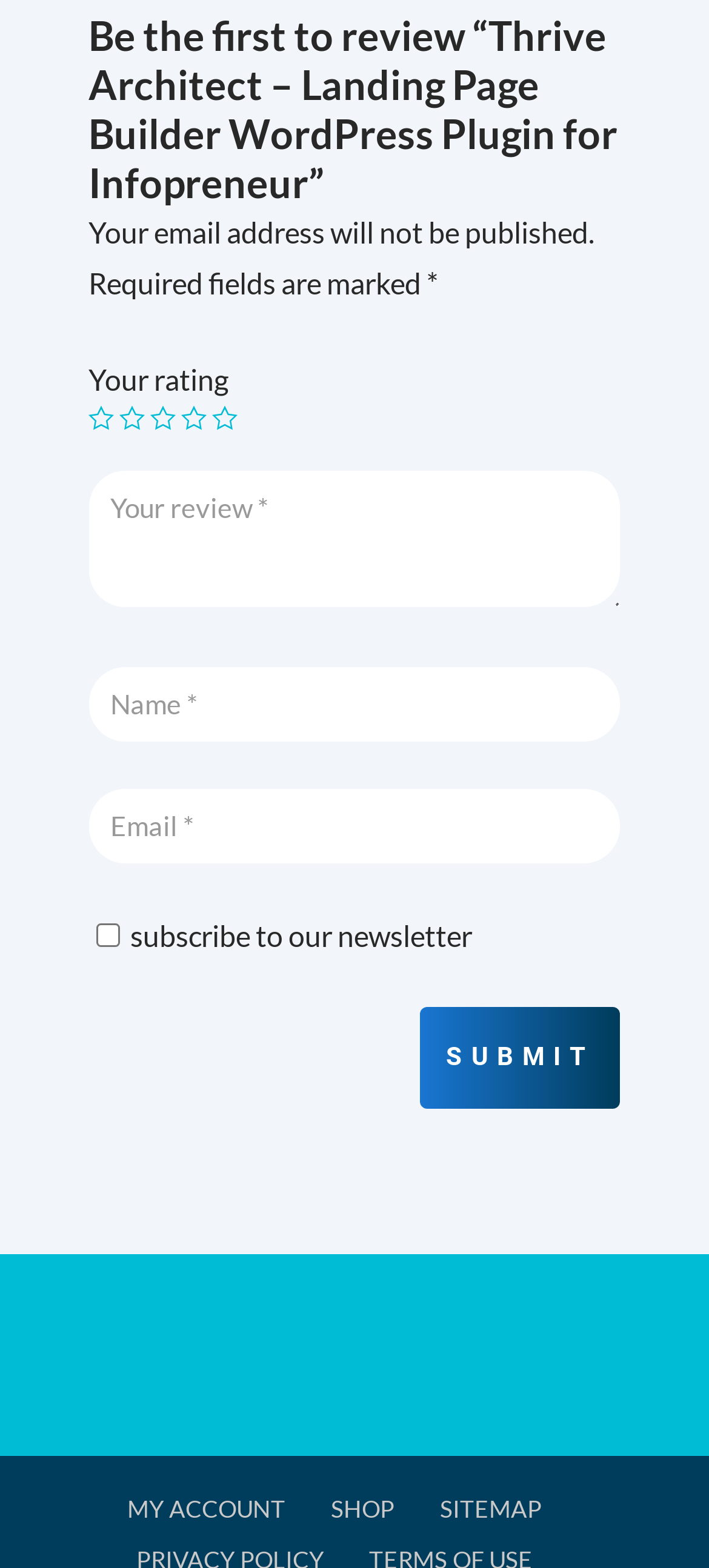Look at the image and answer the question in detail:
How many textboxes are available for input?

The webpage has four textboxes available for user input: 'Your review', 'Name', 'Email', and an alternative textbox. These textboxes allow users to enter their review, name, email, and alternative information.